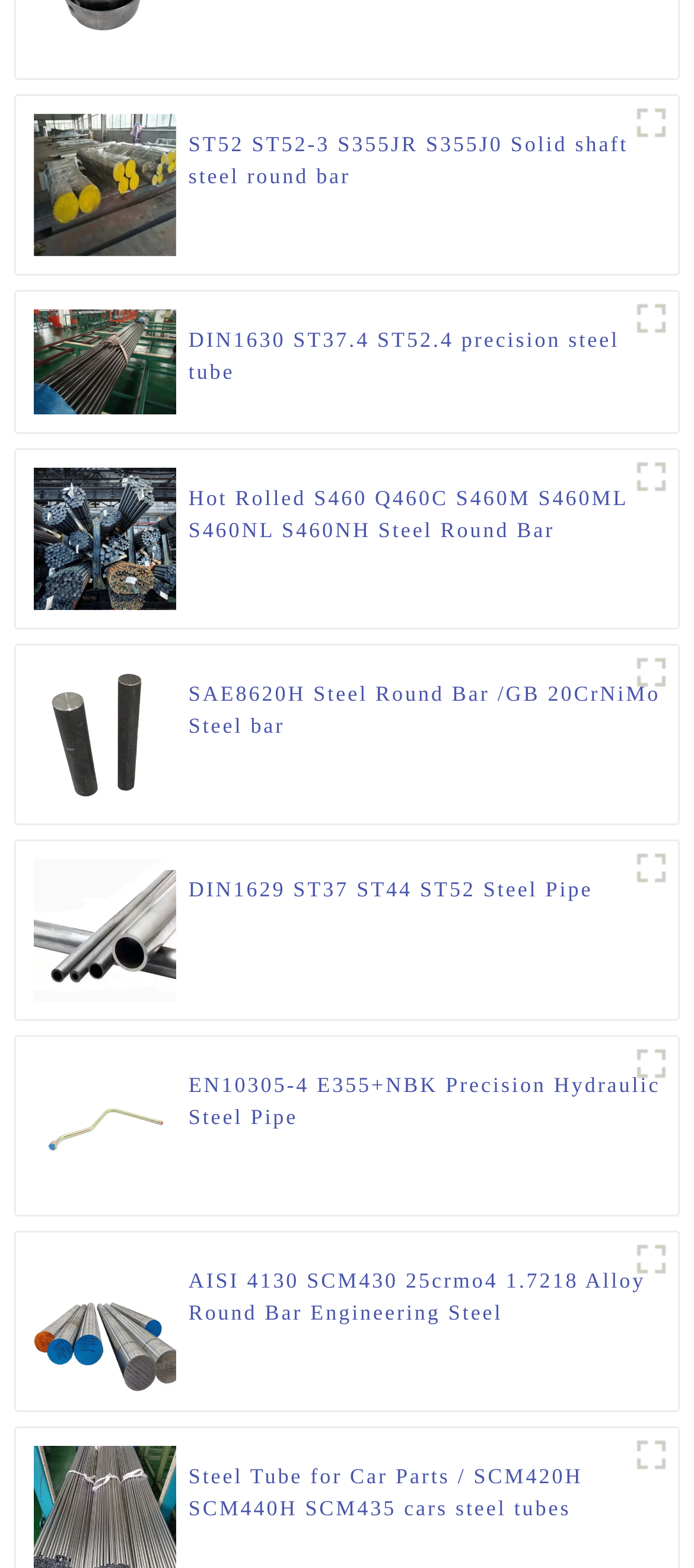Determine the bounding box coordinates of the area to click in order to meet this instruction: "View ST52 ST52-3 S355JR S355J0 Solid shaft steel round bar".

[0.272, 0.082, 0.952, 0.123]